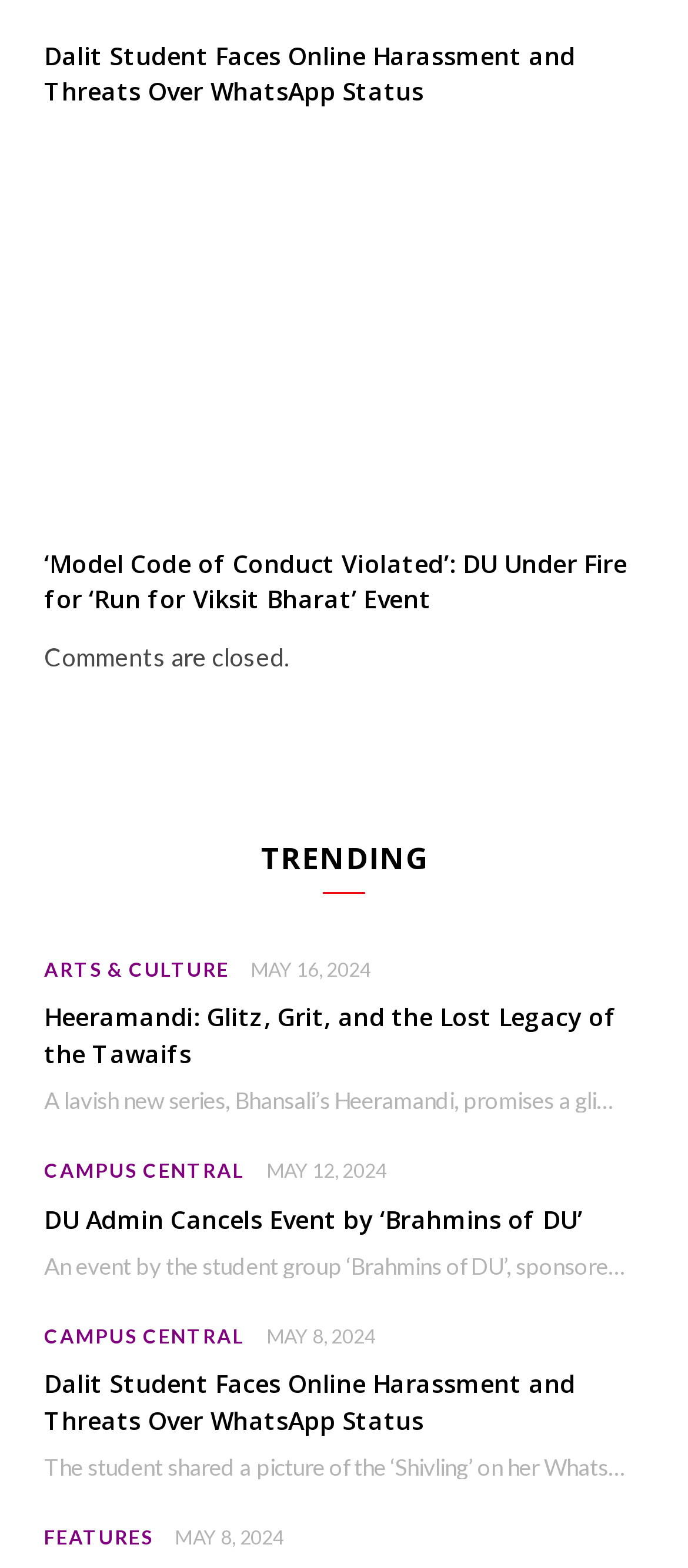Please locate the bounding box coordinates of the region I need to click to follow this instruction: "view the image related to DU Under Fire for ‘Run for Viksit Bharat’ Event".

[0.064, 0.076, 0.936, 0.331]